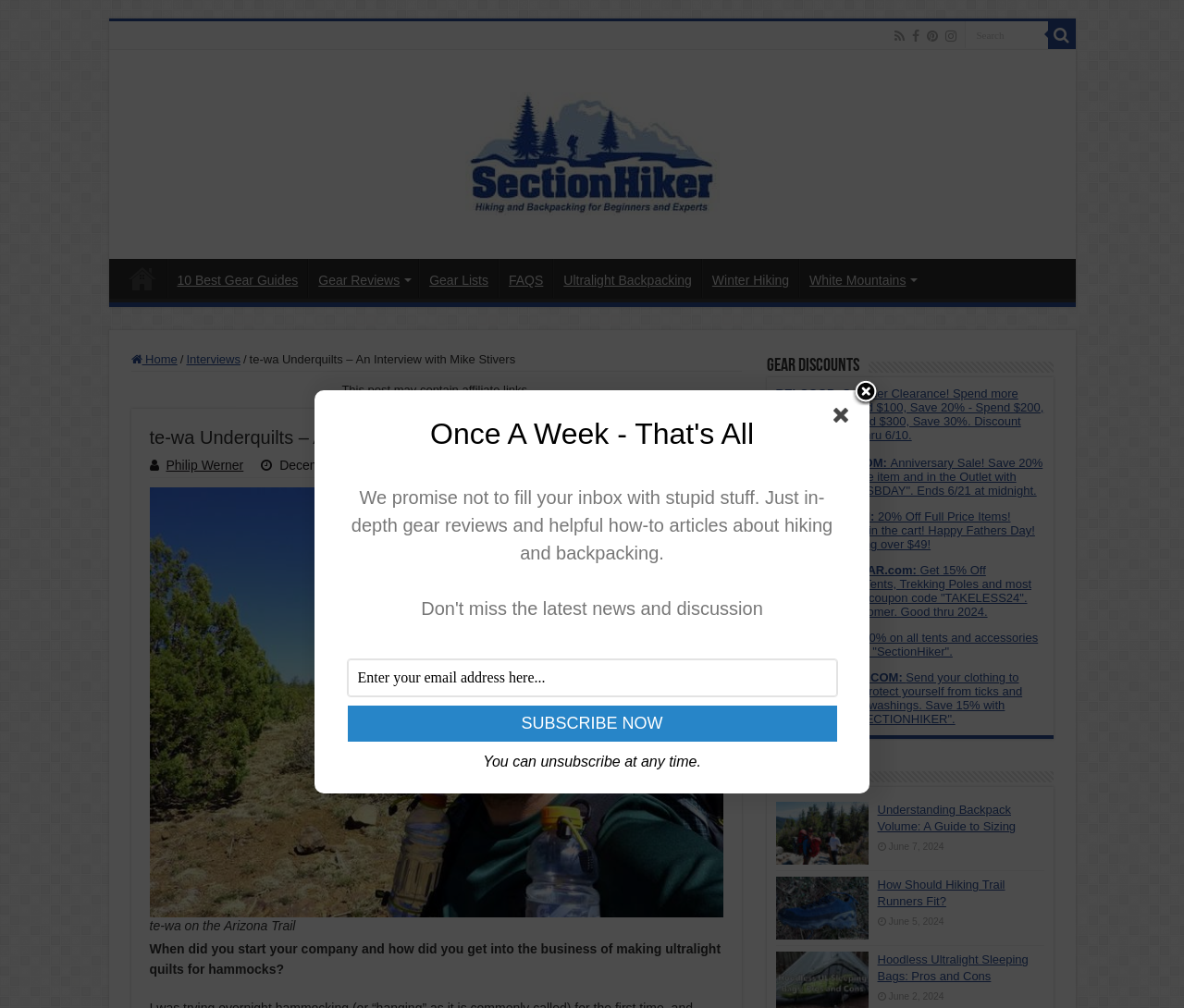What is the topic of the interview?
Provide a detailed and well-explained answer to the question.

The topic of the interview can be found in the static text element, which reads 'te-wa Underquilts – An Interview with Mike Stivers'.